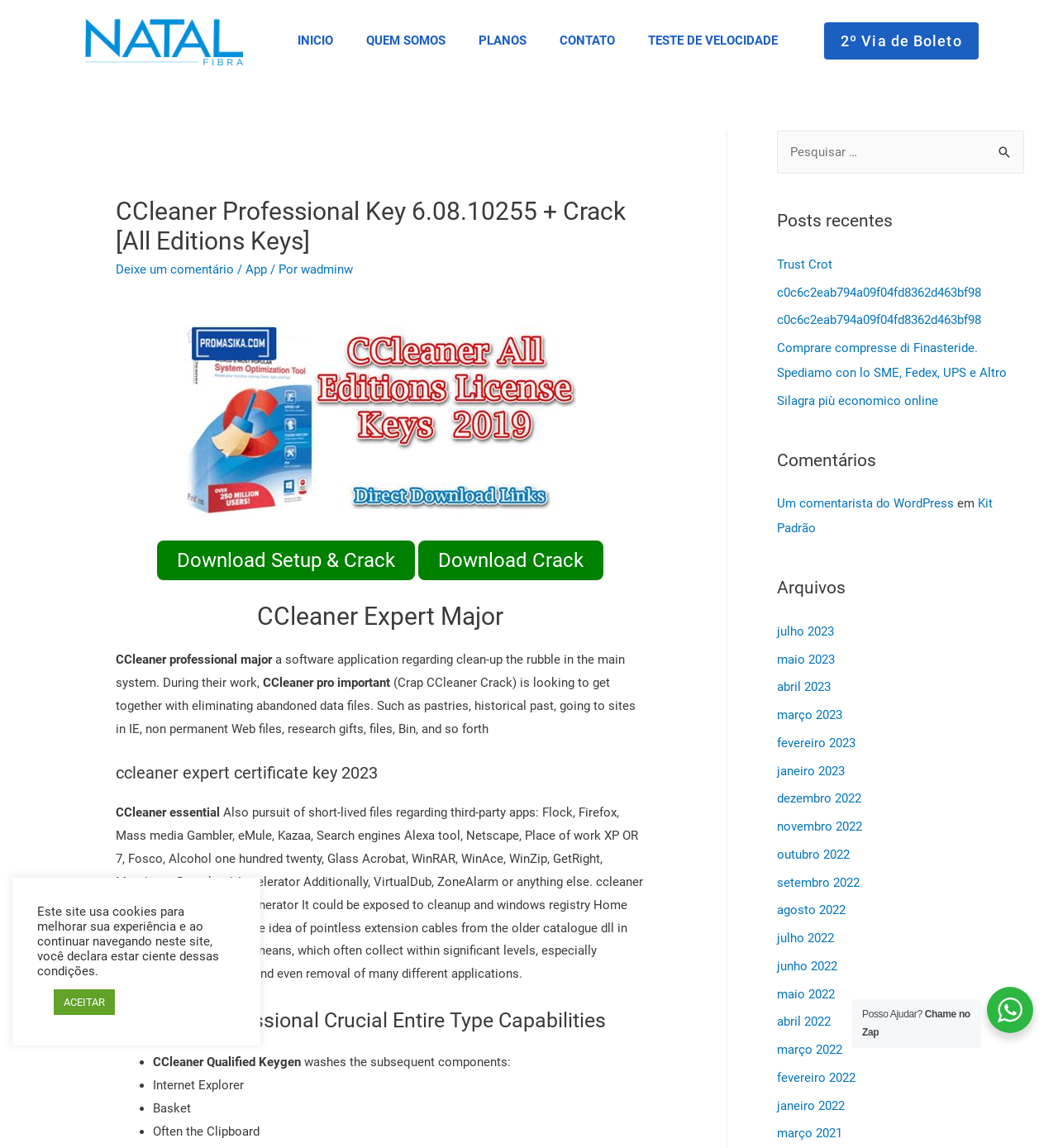Provide a short answer using a single word or phrase for the following question: 
What is the search function for?

To search for something